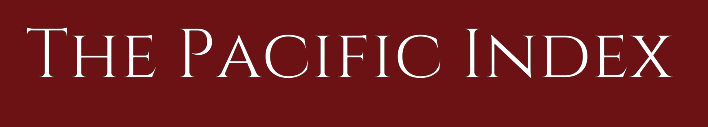Provide a comprehensive description of the image.

The image features the logo of "The Pacific Index," a publication that serves as a platform for news and features related to the community it reflects. The logo is prominently displayed in an elegant, serif font, exuding a classic and sophisticated style. Set against a rich maroon background, the white text contrasts effectively, capturing attention and emphasizing the publication's identity. This image represents "The Pacific Index," which likely covers a range of topics, including student life, local events, and community achievements.